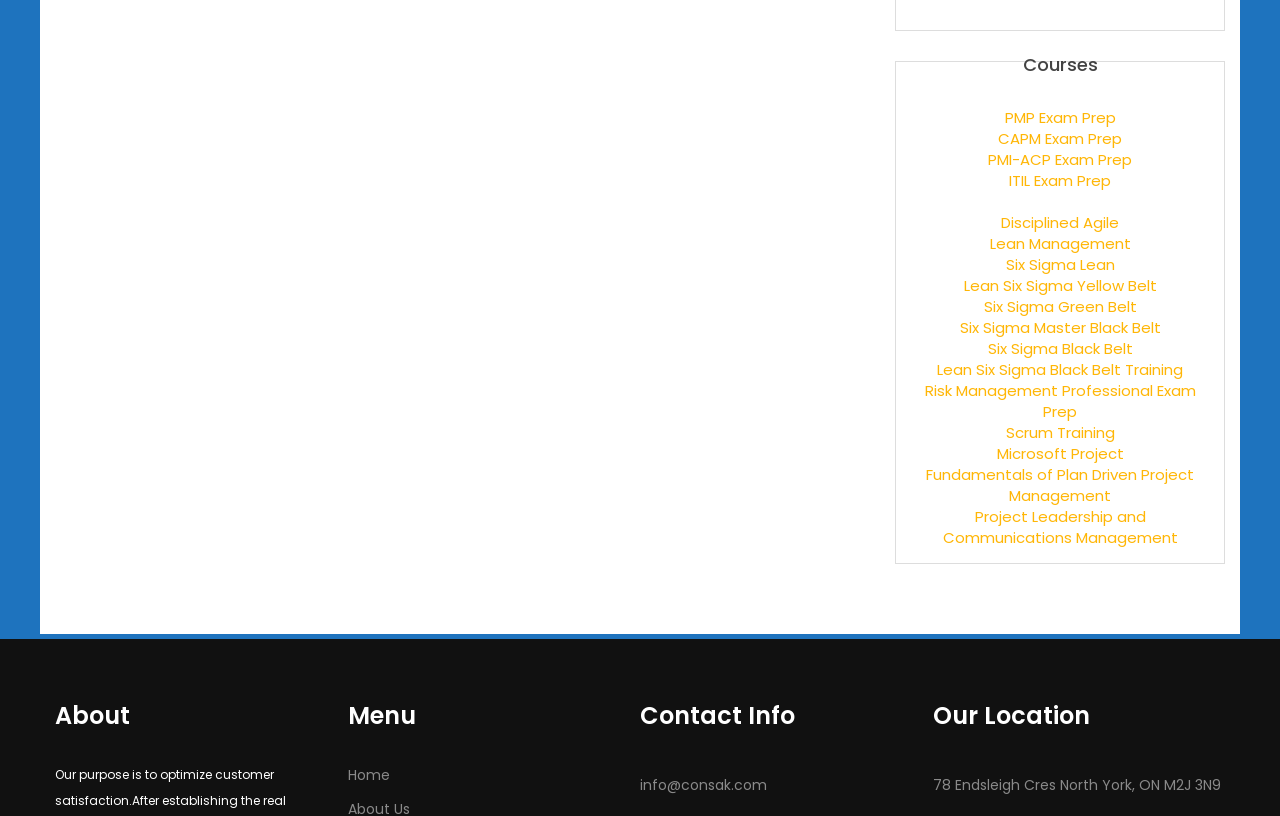Determine the bounding box coordinates of the region to click in order to accomplish the following instruction: "View Contact Info". Provide the coordinates as four float numbers between 0 and 1, specifically [left, top, right, bottom].

[0.5, 0.856, 0.729, 0.898]